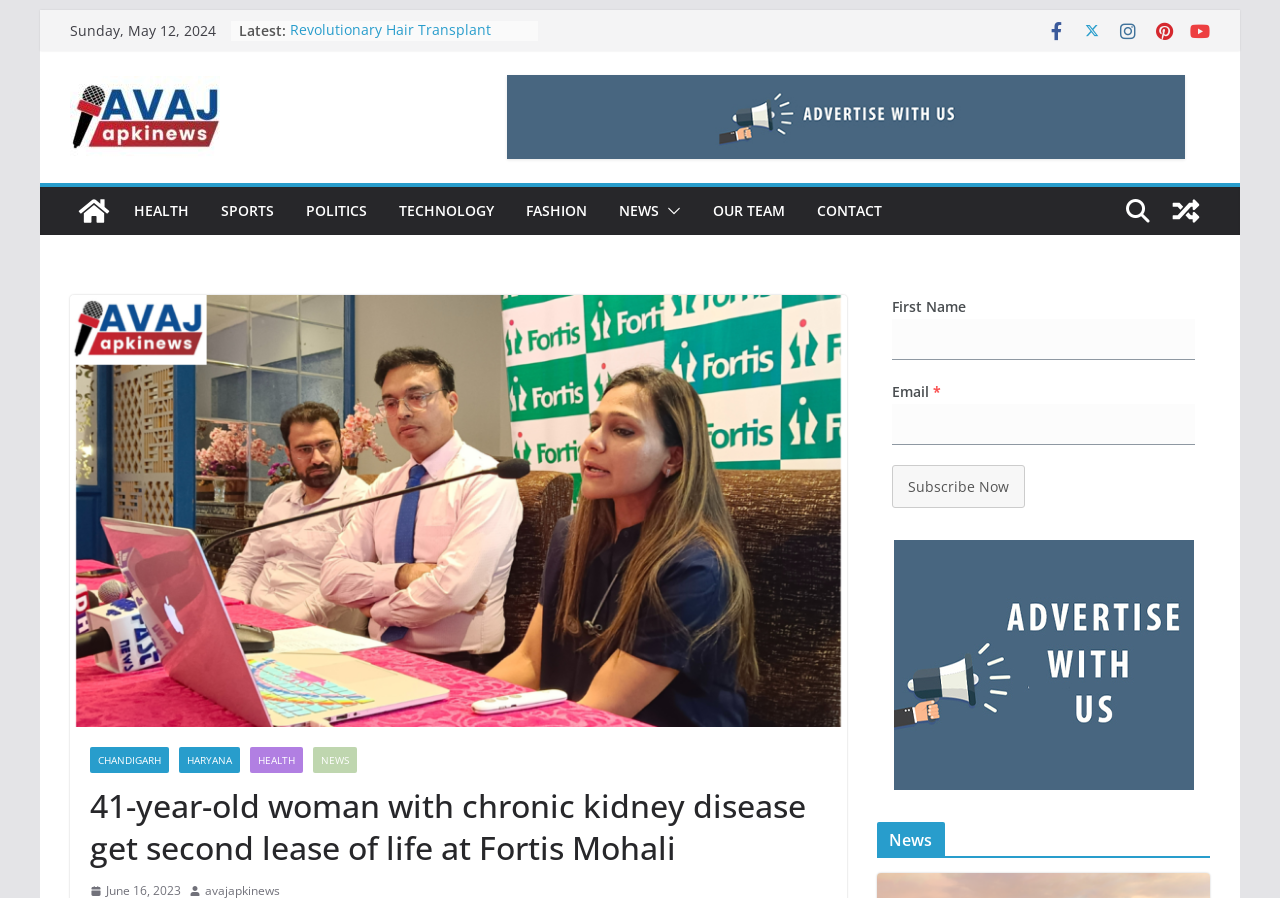Based on what you see in the screenshot, provide a thorough answer to this question: What is the date displayed on the webpage?

The date is displayed at the top of the webpage, above the list of news articles. It is written in the format 'Sunday, May 12, 2024'.